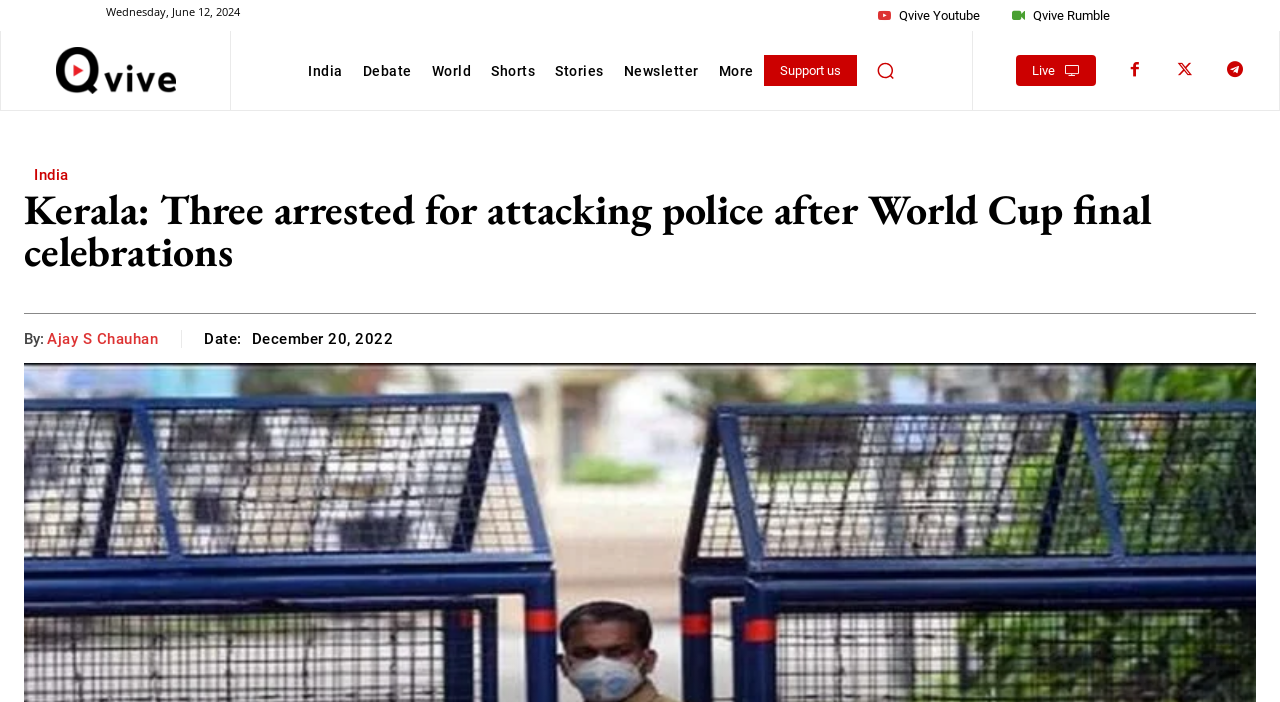Locate the bounding box coordinates of the clickable region necessary to complete the following instruction: "Search for something". Provide the coordinates in the format of four float numbers between 0 and 1, i.e., [left, top, right, bottom].

[0.677, 0.073, 0.707, 0.127]